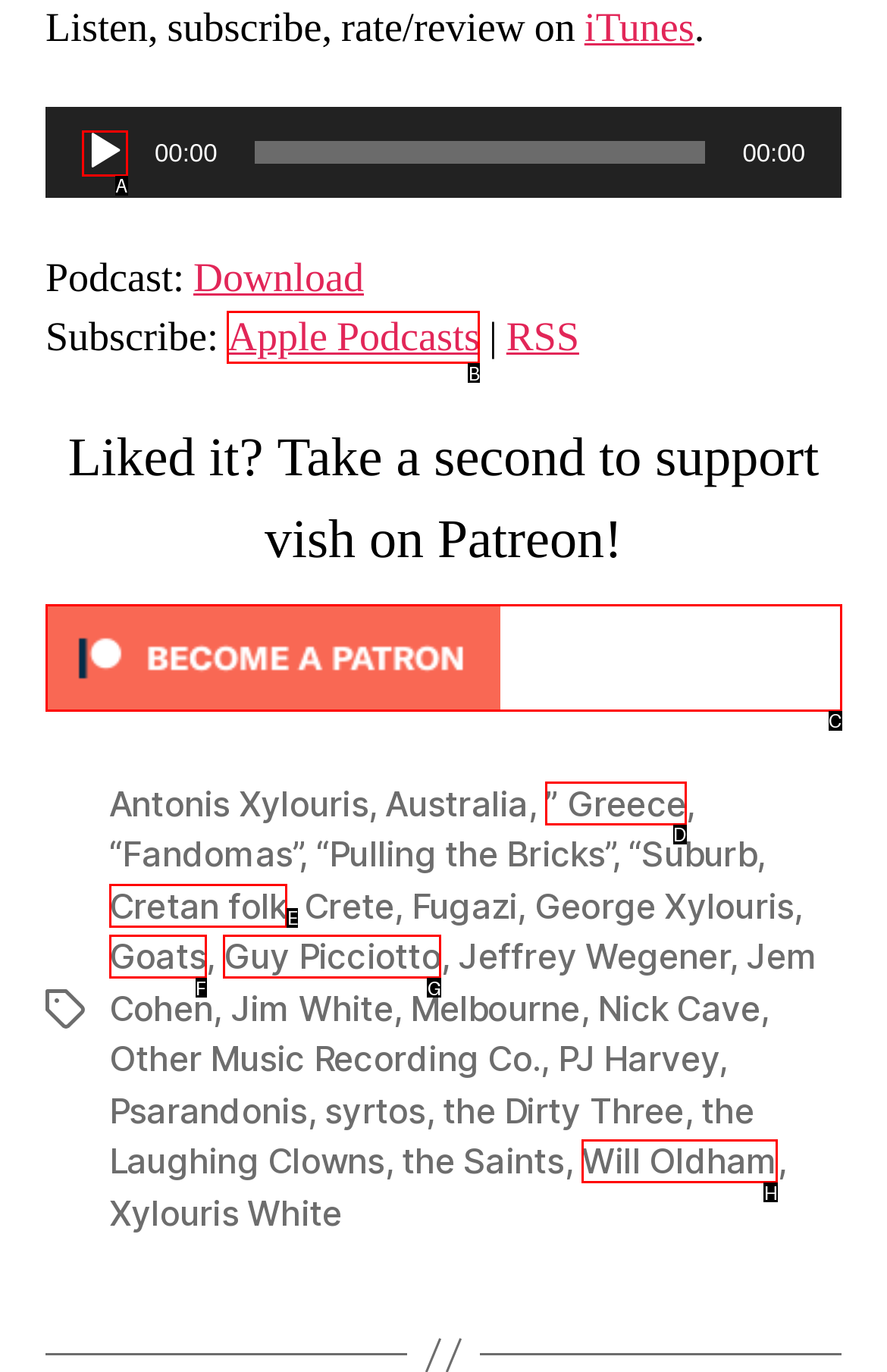Indicate which UI element needs to be clicked to fulfill the task: Subscribe on Apple Podcasts
Answer with the letter of the chosen option from the available choices directly.

B